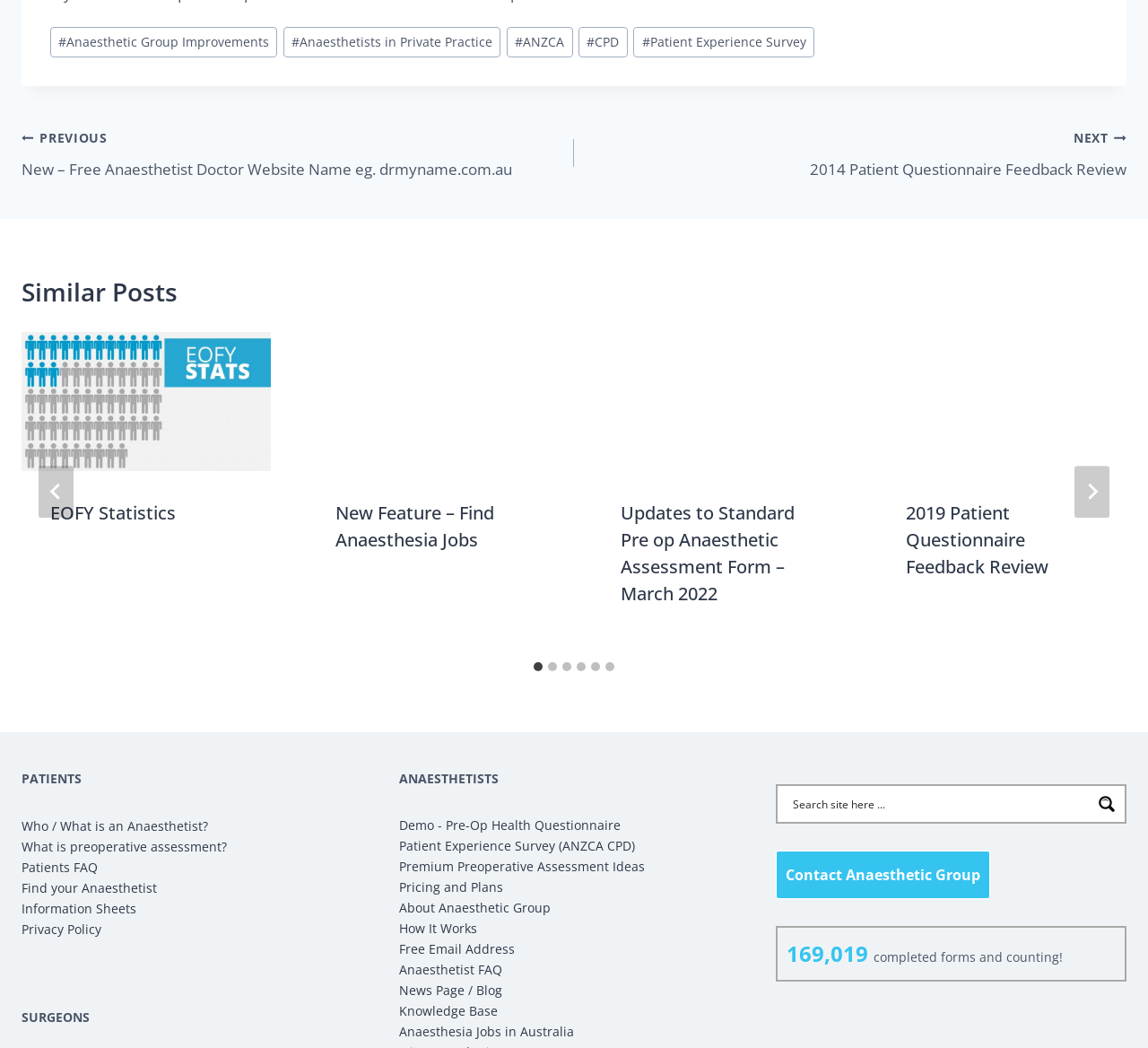Specify the bounding box coordinates of the element's region that should be clicked to achieve the following instruction: "Go to the 'PATIENTS' section". The bounding box coordinates consist of four float numbers between 0 and 1, in the format [left, top, right, bottom].

[0.019, 0.734, 0.324, 0.752]